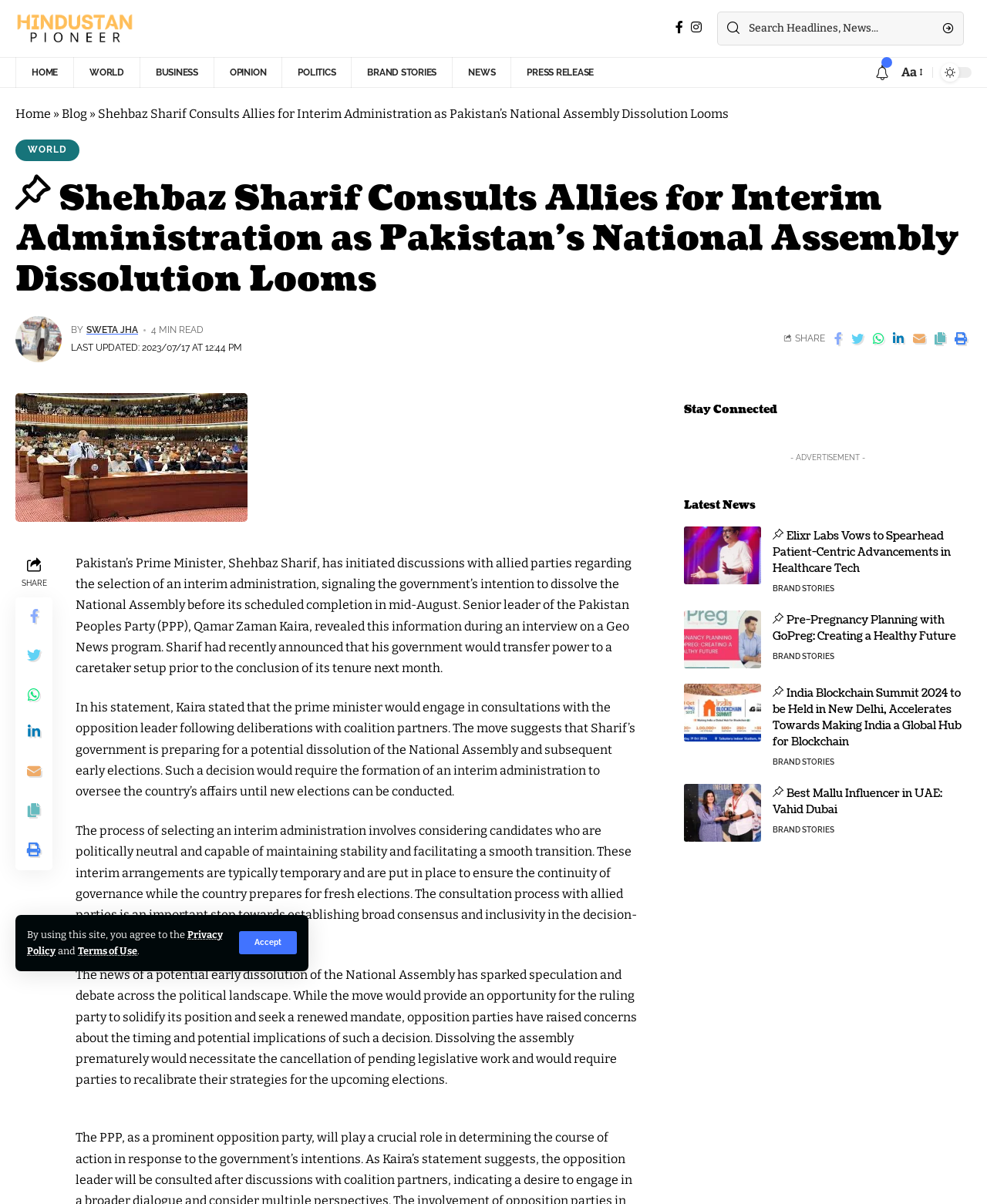Bounding box coordinates are specified in the format (top-left x, top-left y, bottom-right x, bottom-right y). All values are floating point numbers bounded between 0 and 1. Please provide the bounding box coordinate of the region this sentence describes: Press Release

[0.517, 0.047, 0.617, 0.073]